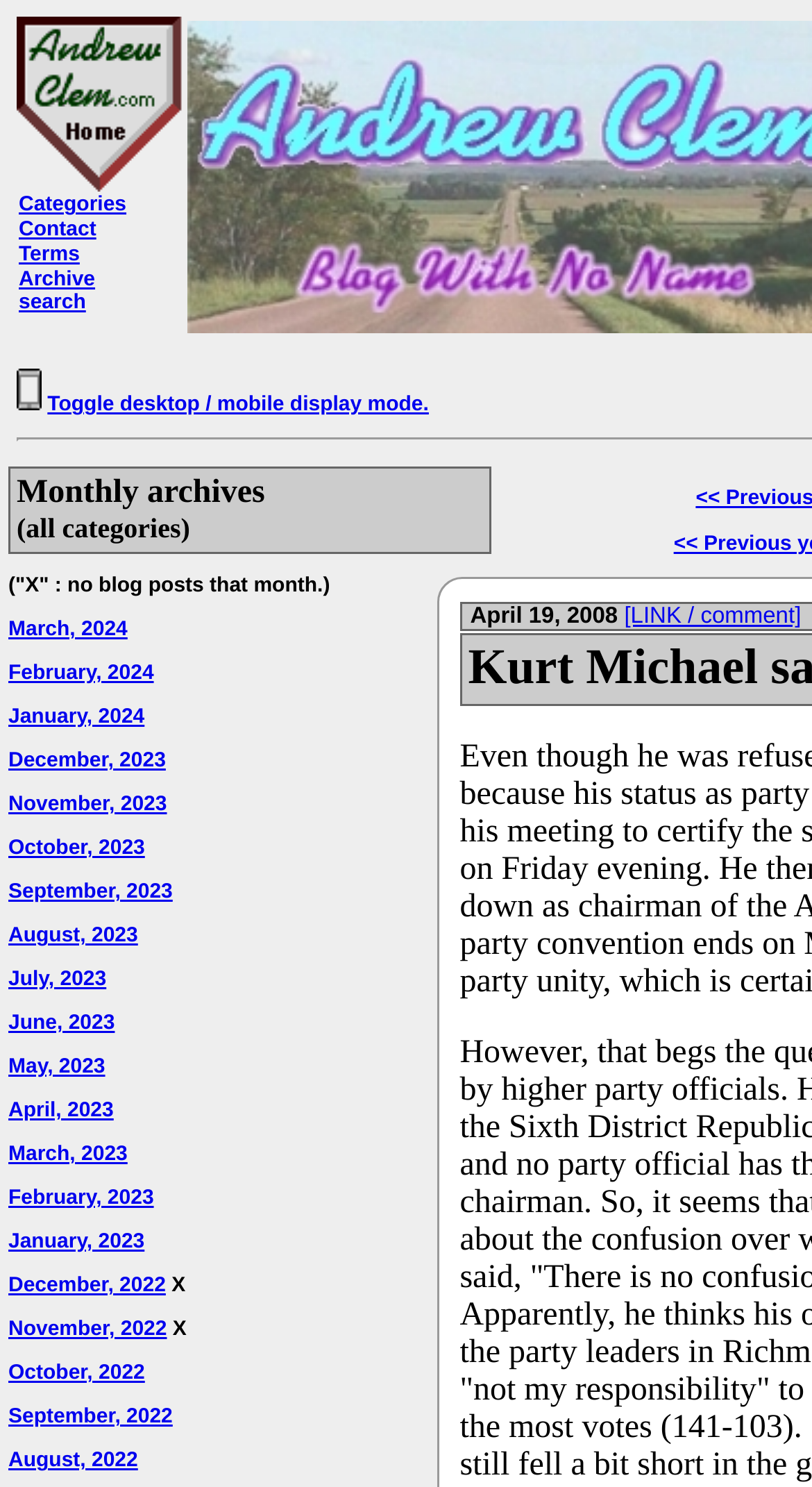Can you find the bounding box coordinates of the area I should click to execute the following instruction: "go to Andrew Clem home"?

[0.021, 0.111, 0.226, 0.134]